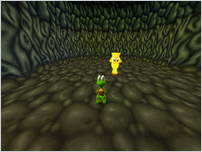Provide a single word or phrase answer to the question: 
What is the shape of the walls in the cavernous environment?

organically shaped